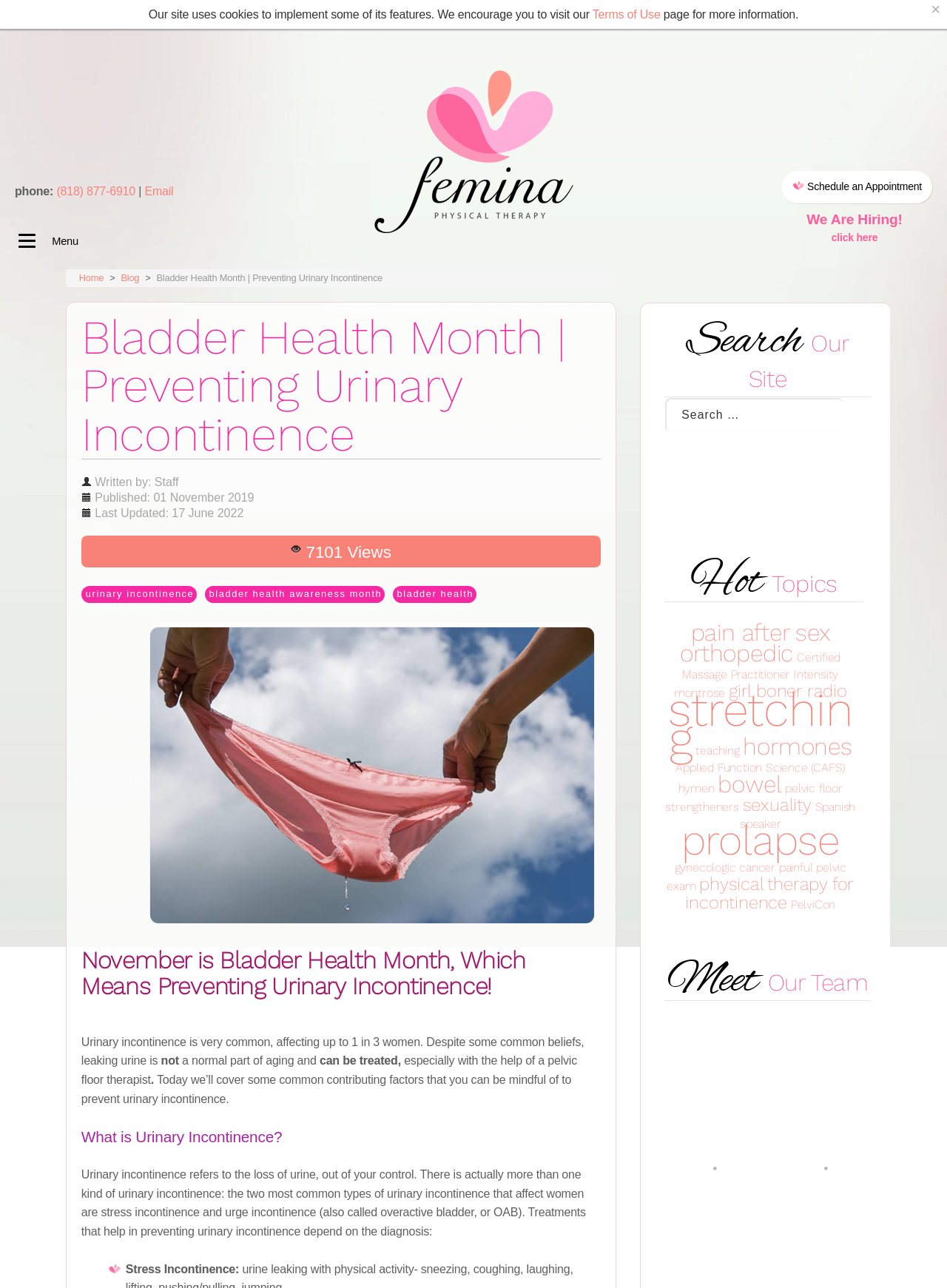Identify the bounding box coordinates of the section that should be clicked to achieve the task described: "Share this entry on Pinterest".

None